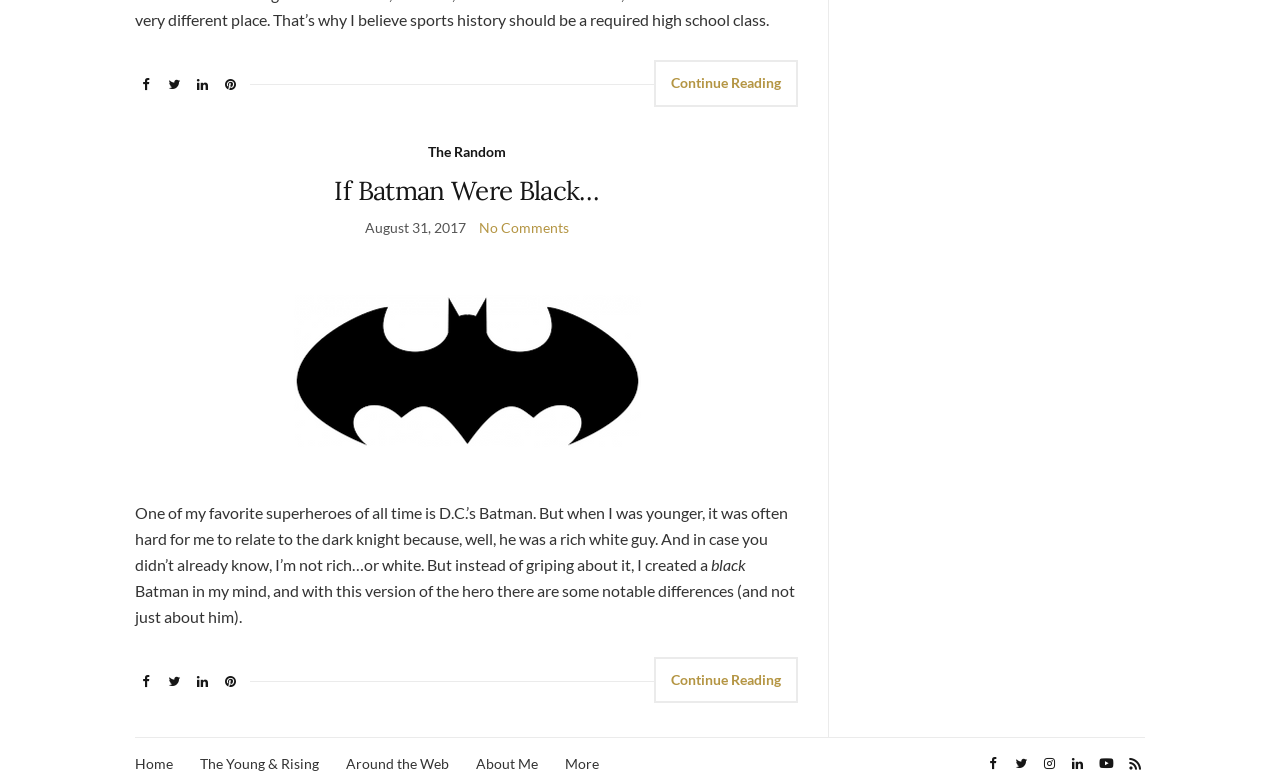What is the theme of the article? Based on the screenshot, please respond with a single word or phrase.

Batman